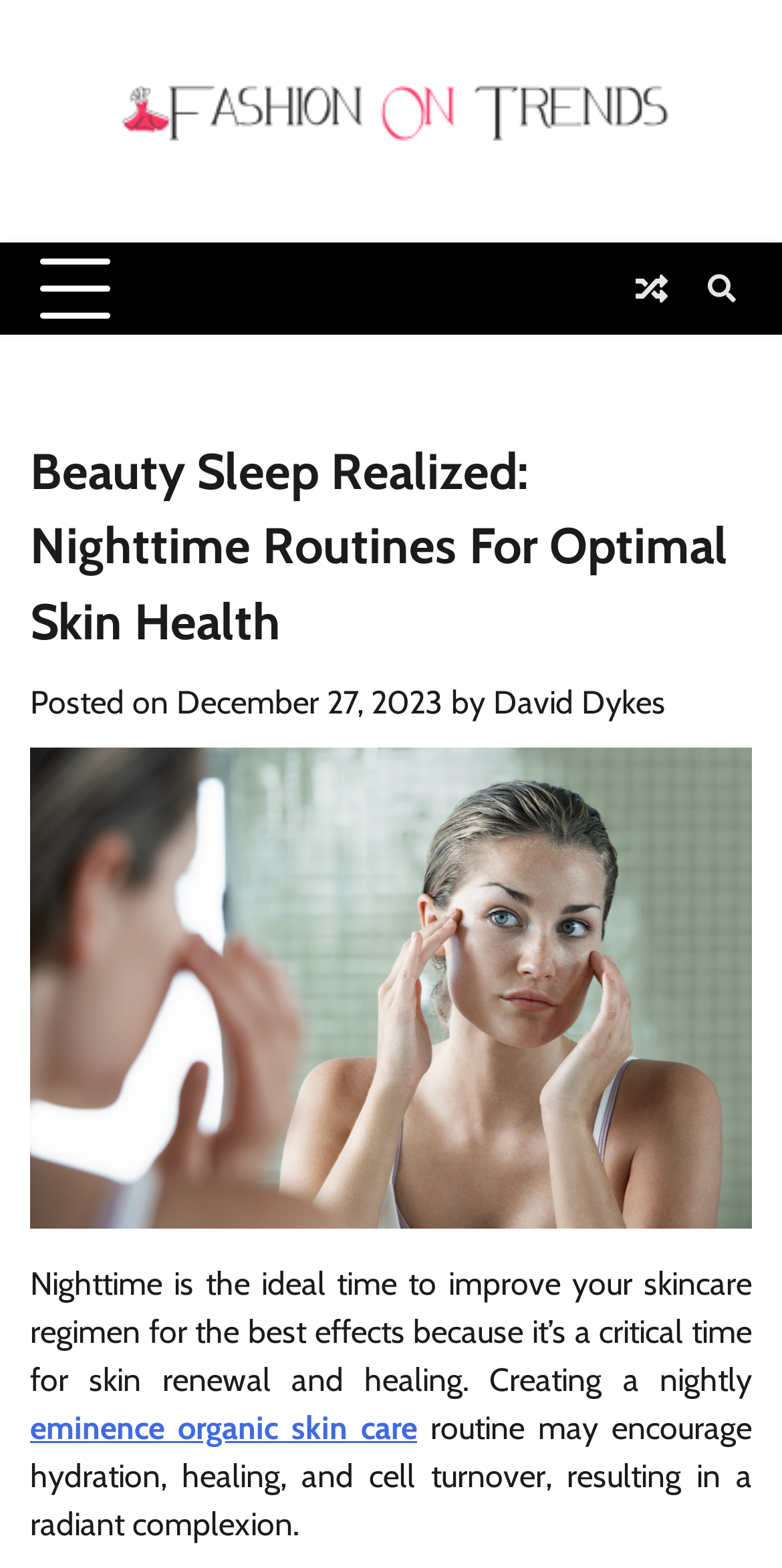What is the date of this article?
Please provide a detailed answer to the question.

I found the date by looking at the text 'Posted on' followed by a link with the date 'December 27, 2023'.